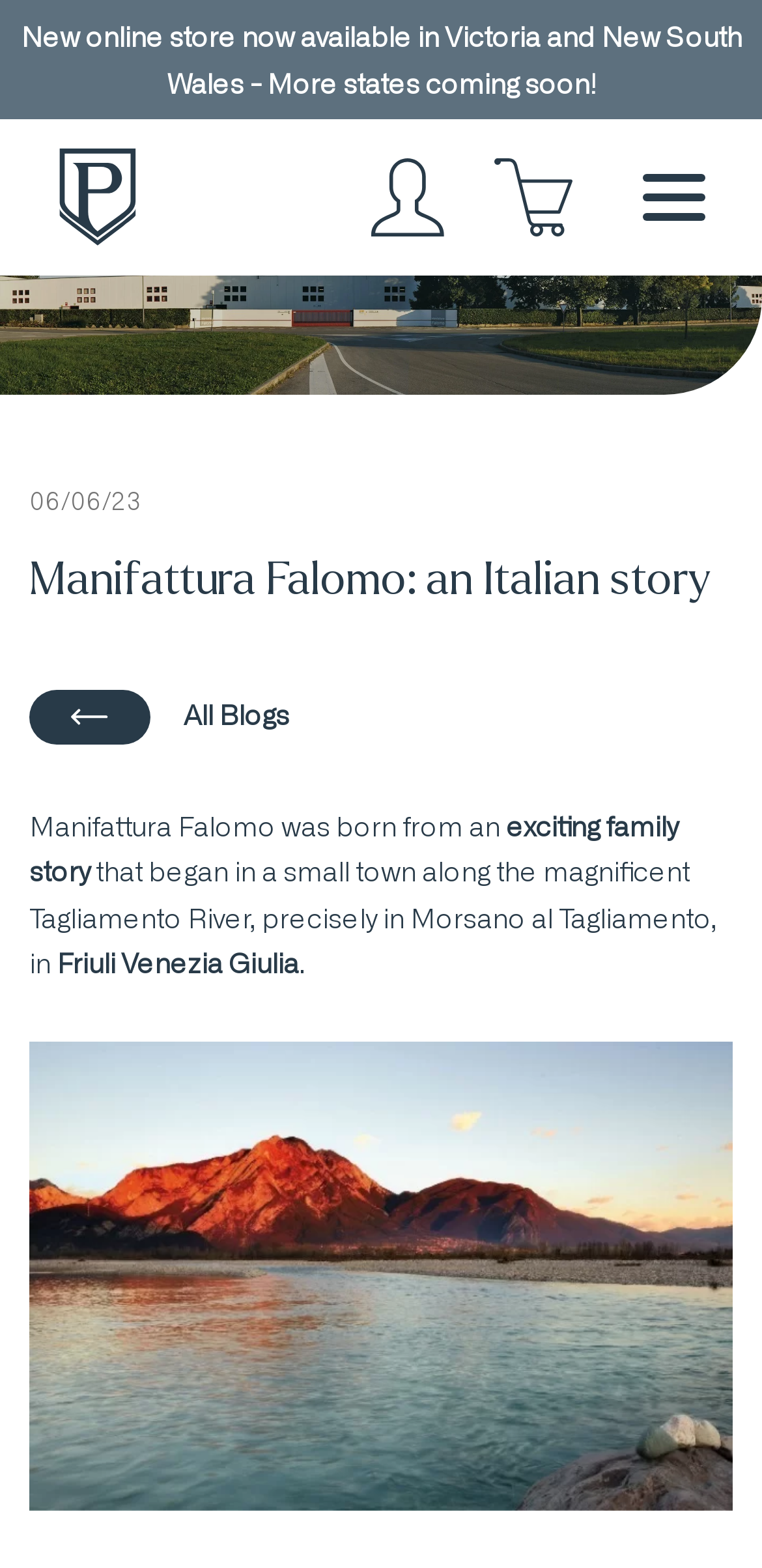Can you specify the bounding box coordinates for the region that should be clicked to fulfill this instruction: "Click on About".

[0.072, 0.185, 0.928, 0.228]